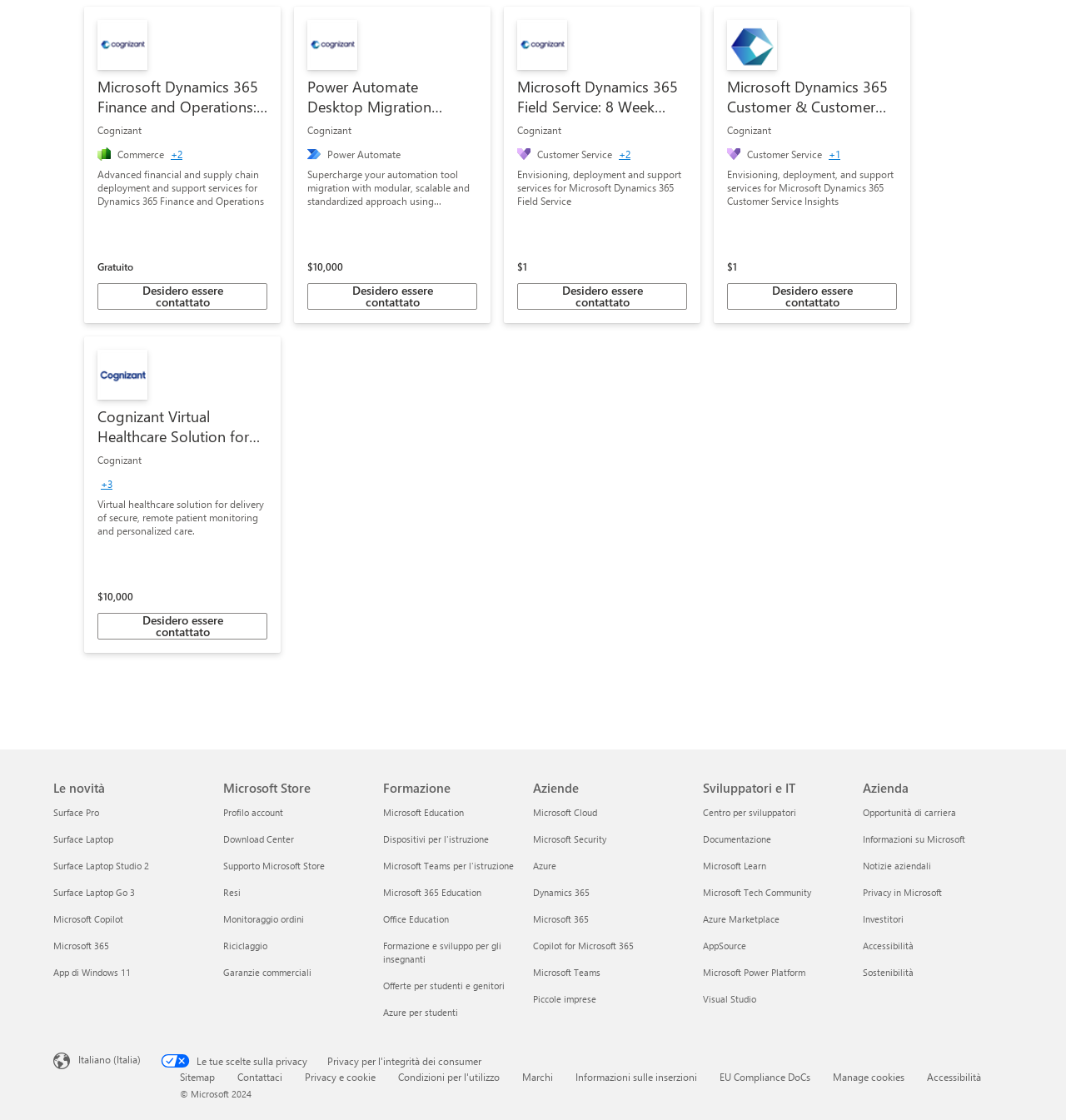Identify the bounding box coordinates of the clickable region to carry out the given instruction: "Click the 'Desidero essere contattato' button".

[0.091, 0.253, 0.251, 0.277]